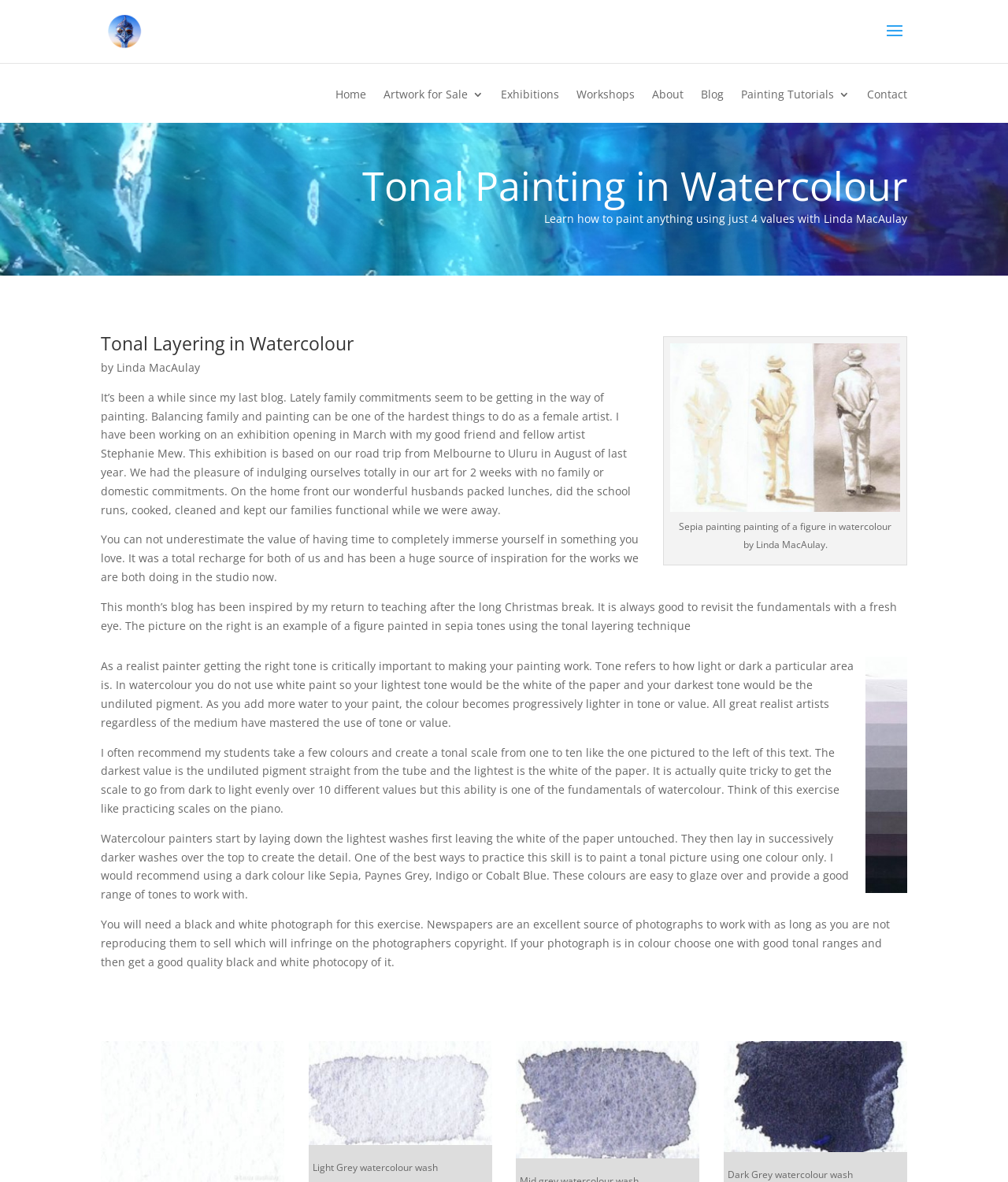Locate the bounding box coordinates of the clickable region necessary to complete the following instruction: "Click on the 'Home' link". Provide the coordinates in the format of four float numbers between 0 and 1, i.e., [left, top, right, bottom].

[0.333, 0.075, 0.363, 0.104]